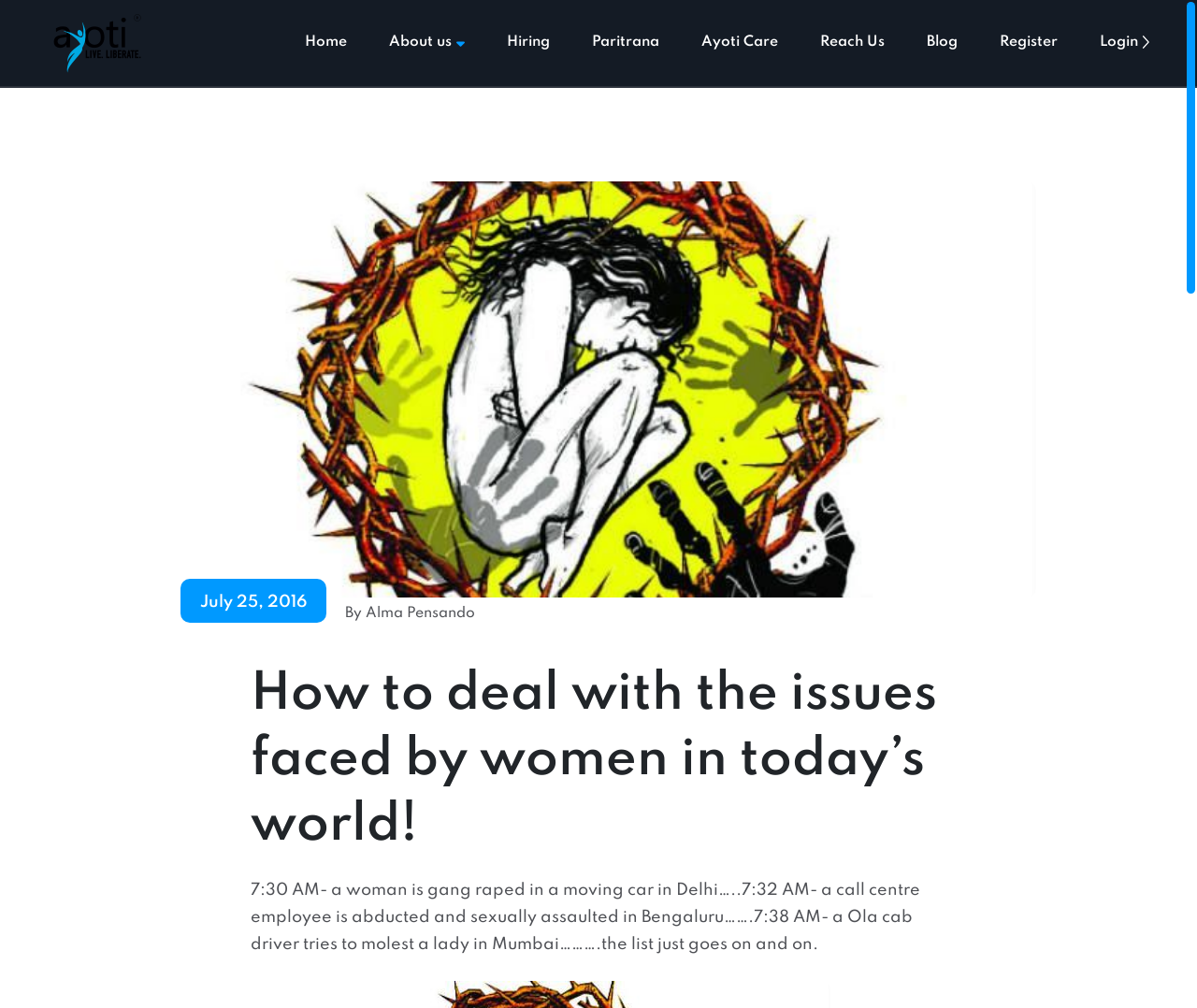Your task is to find and give the main heading text of the webpage.

How to deal with the issues faced by women in today’s world!